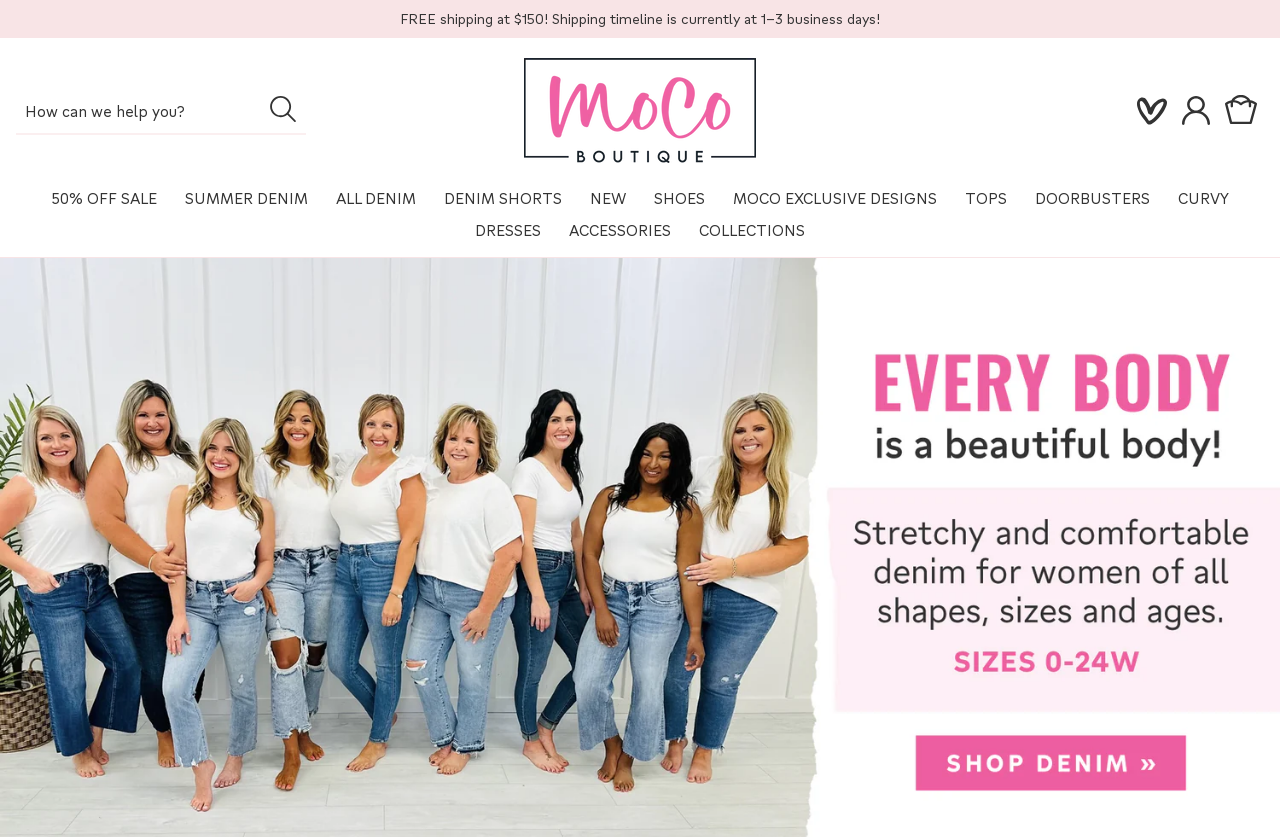Can users log in to the website?
Refer to the image and provide a detailed answer to the question.

There is a link element with the text 'Log in' at the top of the page, which suggests that users can log in to the website.